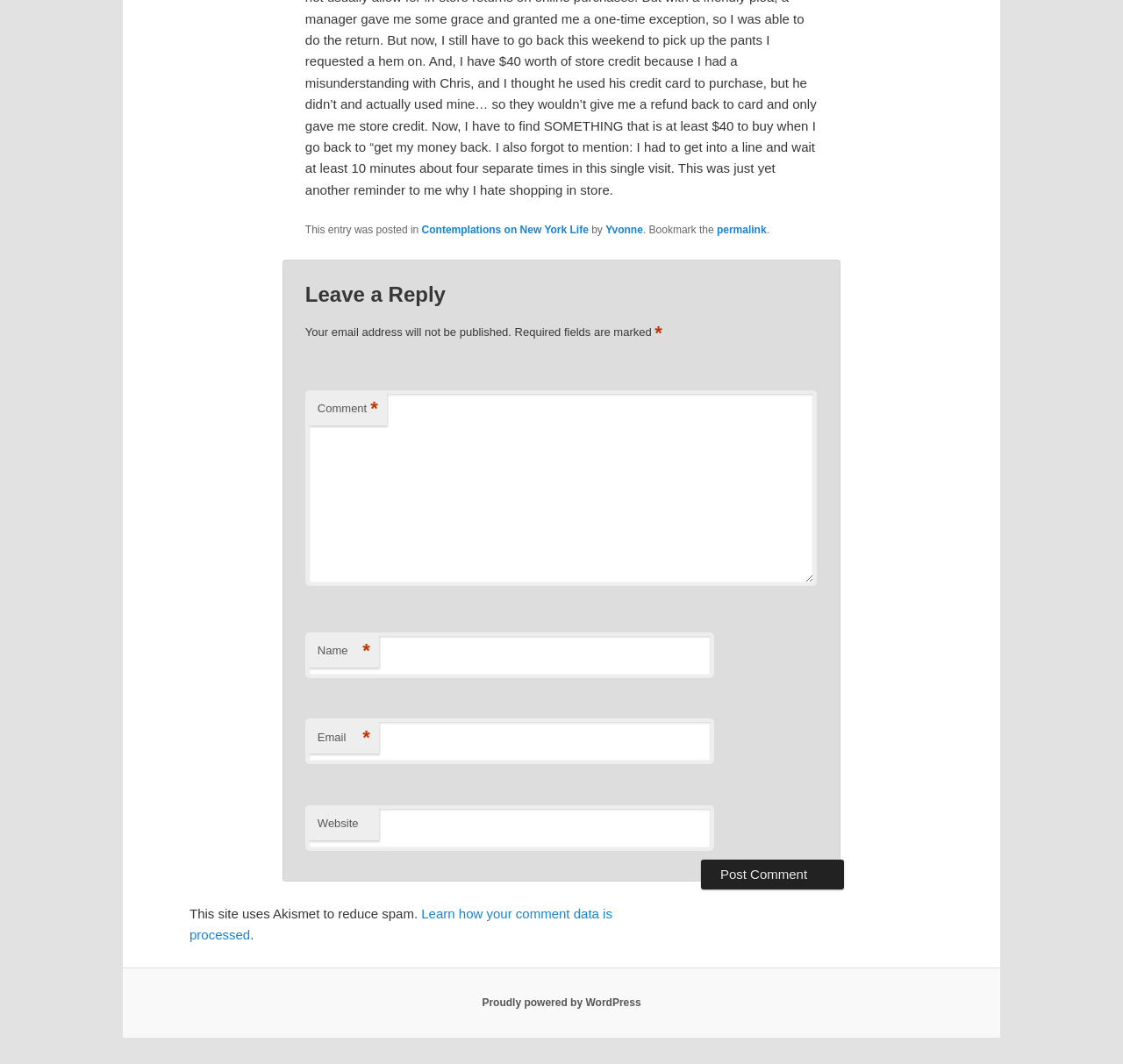Can you determine the bounding box coordinates of the area that needs to be clicked to fulfill the following instruction: "Enter your name"?

[0.272, 0.594, 0.636, 0.637]